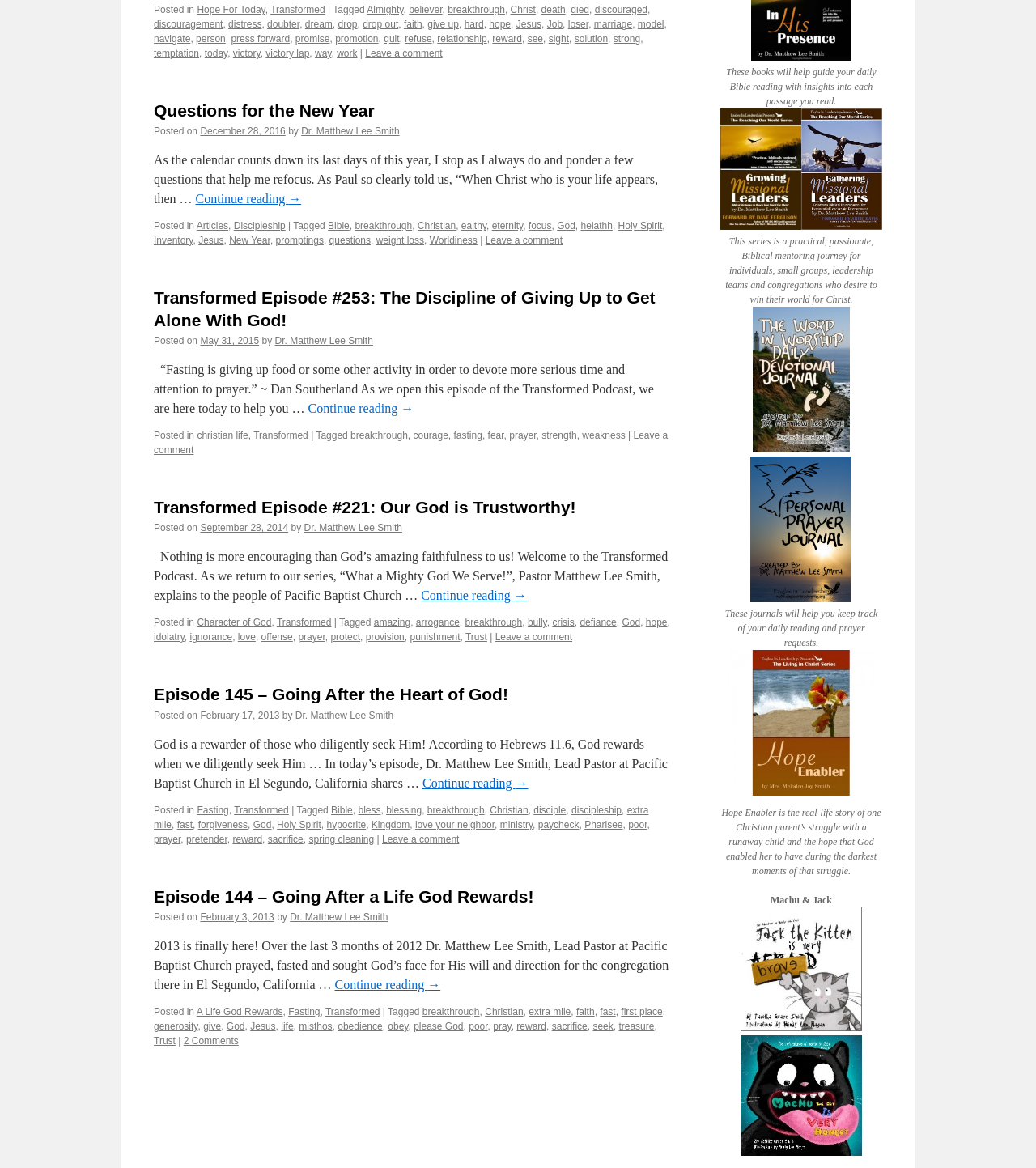Answer succinctly with a single word or phrase:
What is the first word of the article content?

As